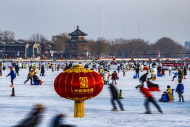Give a thorough caption for the picture.

The image captures a lively winter scene on a frozen lake, bustling with activity as people engage in ice skating. In the foreground, a large red lantern, adorned with golden characters, symbolizes festivity and appears prominently in a frozen setting. The background features a pagoda-like structure, adding to the cultural ambience of the scene. Various skaters, dressed in warm clothing, can be seen gliding across the ice, embodying the spirit of winter sports and enjoyment. The atmosphere reflects a vibrant community gathering, celebrating the seasonal charm amidst the scenic landscape.